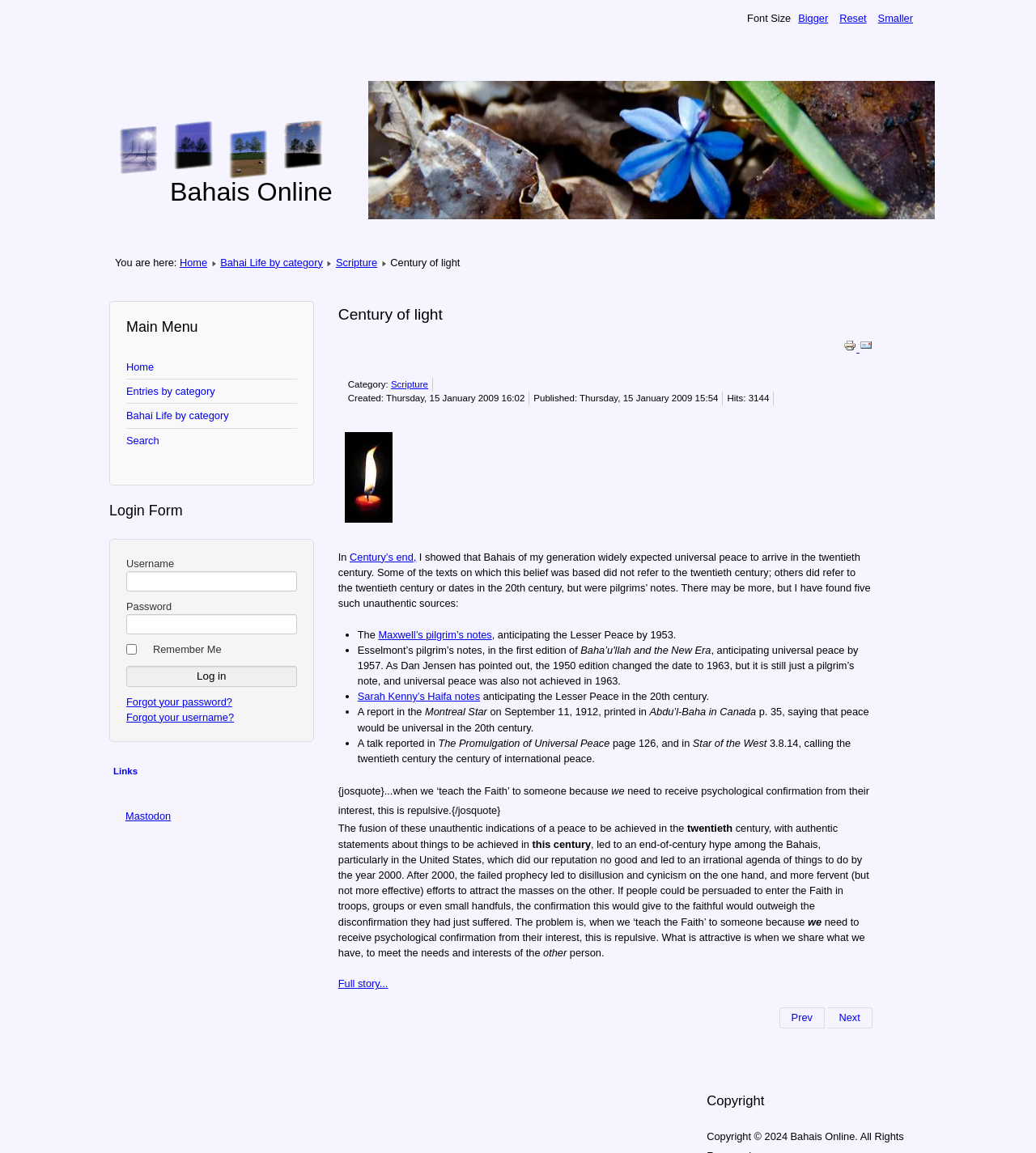What is the category of this article?
Answer with a single word or phrase by referring to the visual content.

Scripture